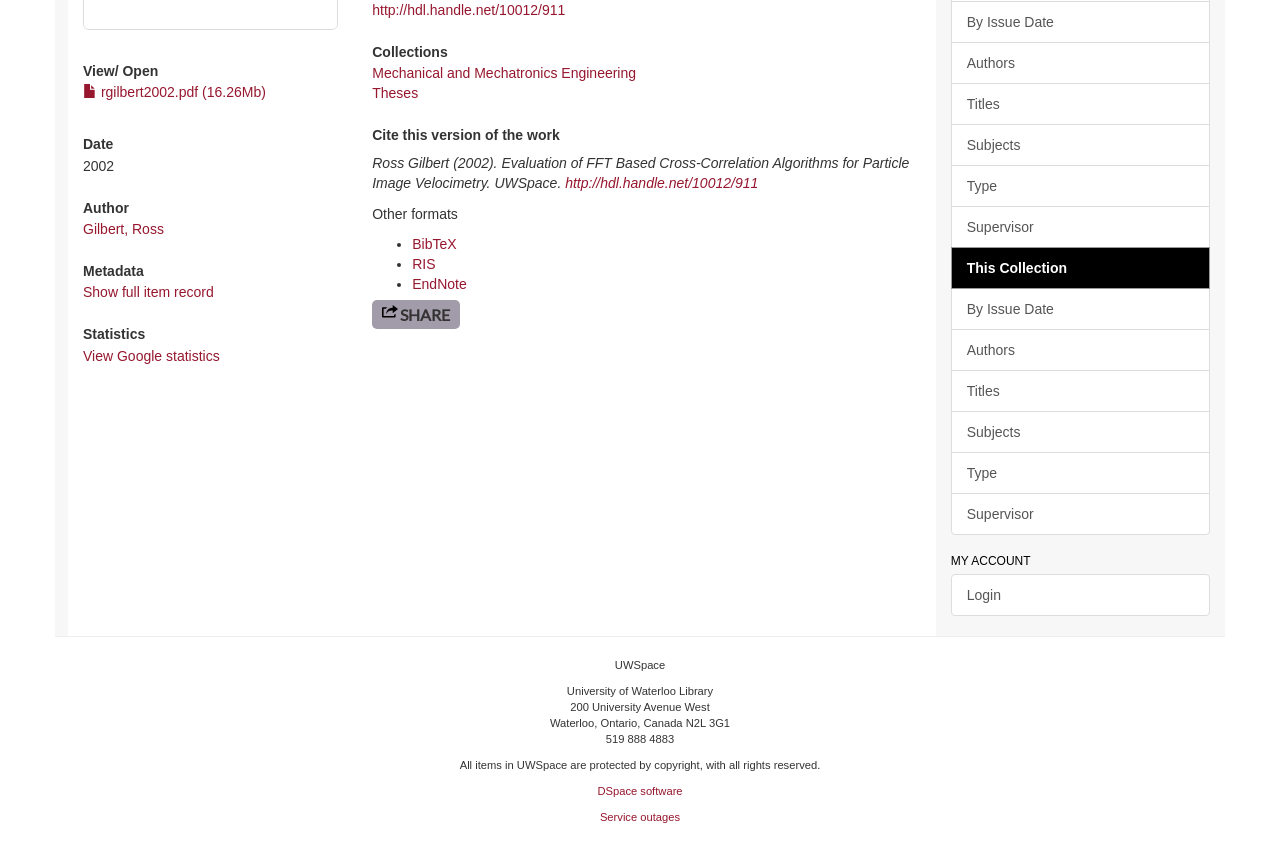Bounding box coordinates are to be given in the format (top-left x, top-left y, bottom-right x, bottom-right y). All values must be floating point numbers between 0 and 1. Provide the bounding box coordinate for the UI element described as: View Google statistics

[0.065, 0.404, 0.172, 0.422]